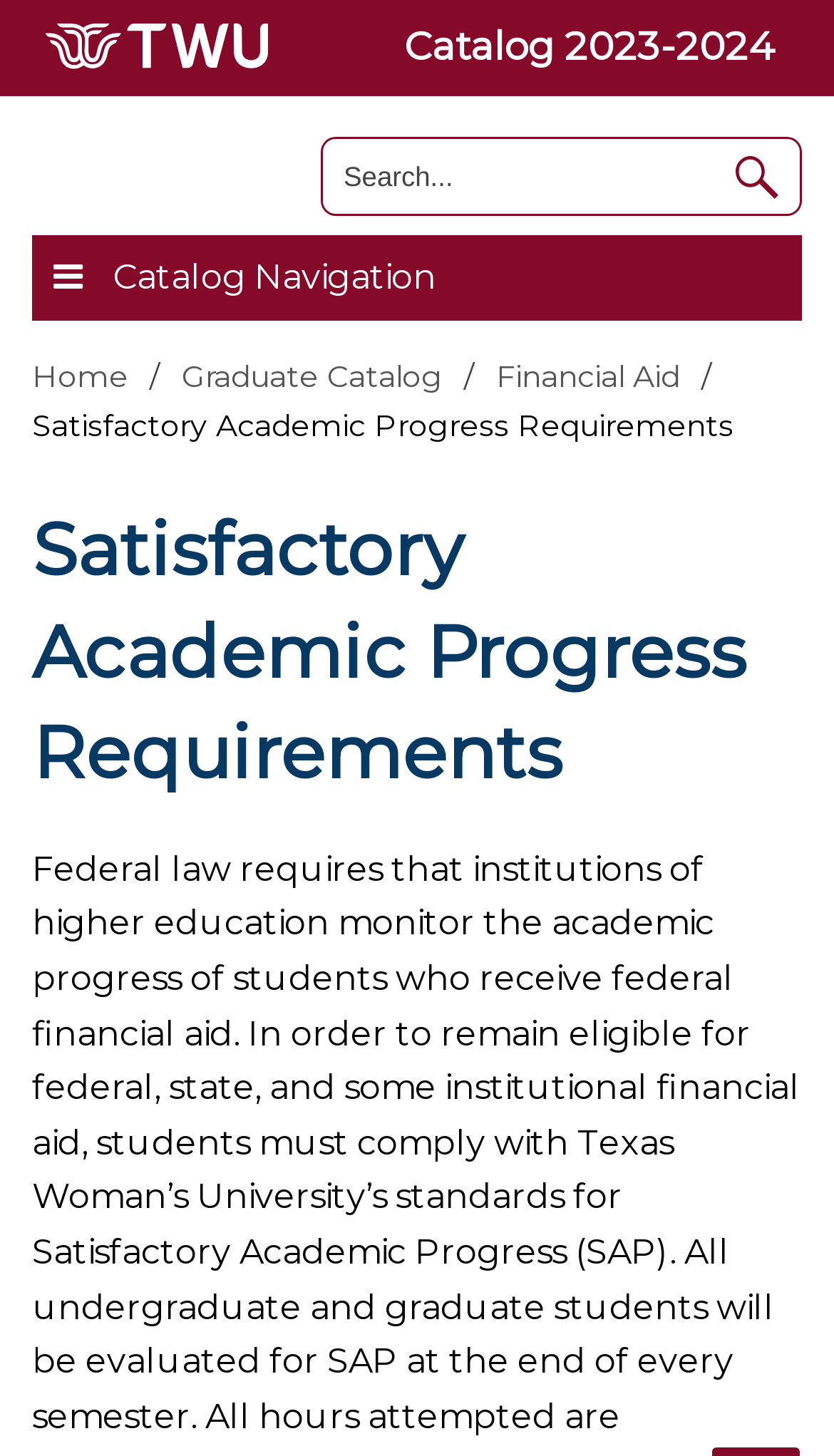What is the catalog year?
From the details in the image, answer the question comprehensively.

The catalog year can be found at the top of the webpage, where it says 'Catalog 2023-2024'. This suggests that the webpage is related to the academic catalog for the 2023-2024 year.